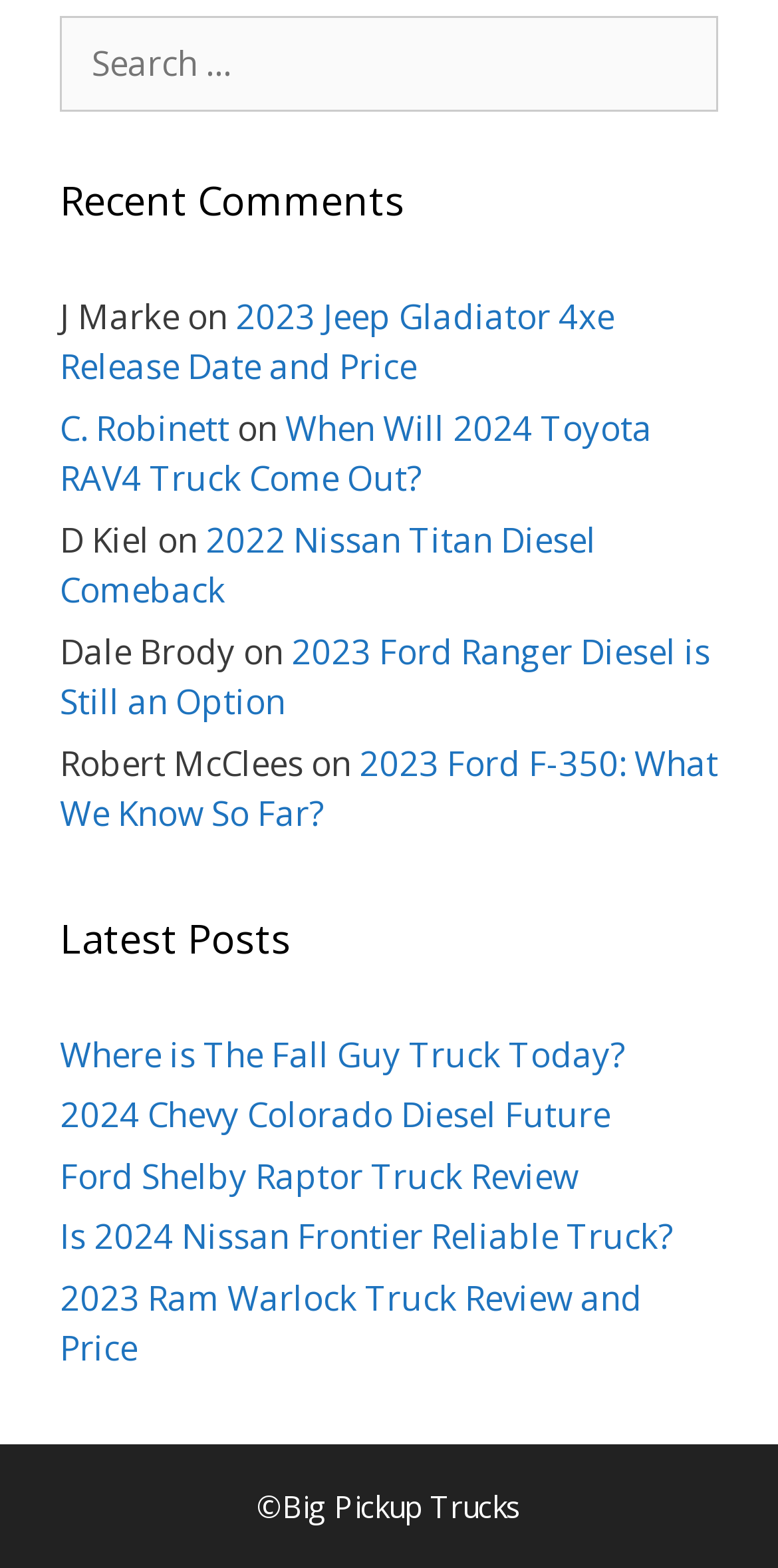Find the bounding box coordinates of the element you need to click on to perform this action: 'View the post '2023 Ram Warlock Truck Review and Price''. The coordinates should be represented by four float values between 0 and 1, in the format [left, top, right, bottom].

[0.077, 0.812, 0.826, 0.874]